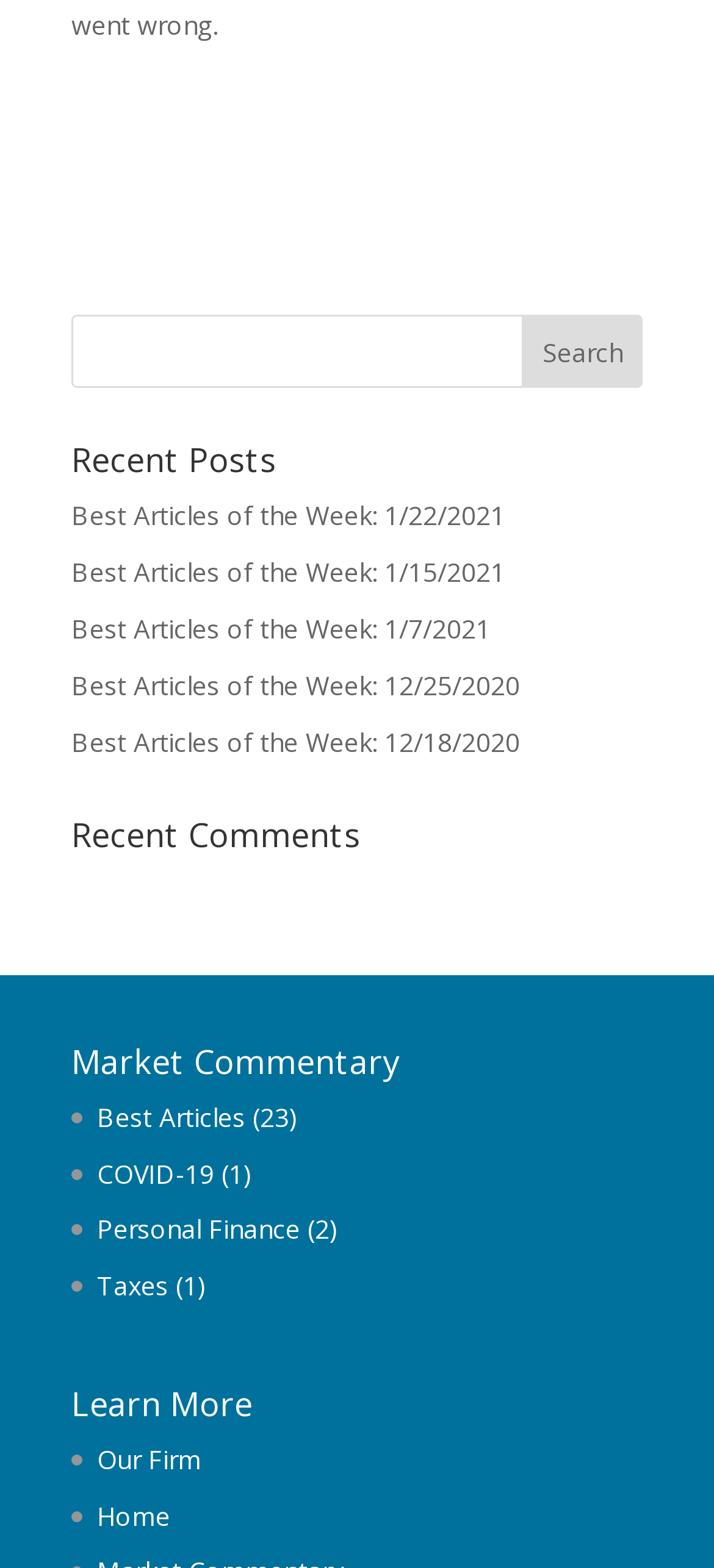Determine the bounding box coordinates for the region that must be clicked to execute the following instruction: "view recent posts".

[0.1, 0.283, 0.9, 0.315]